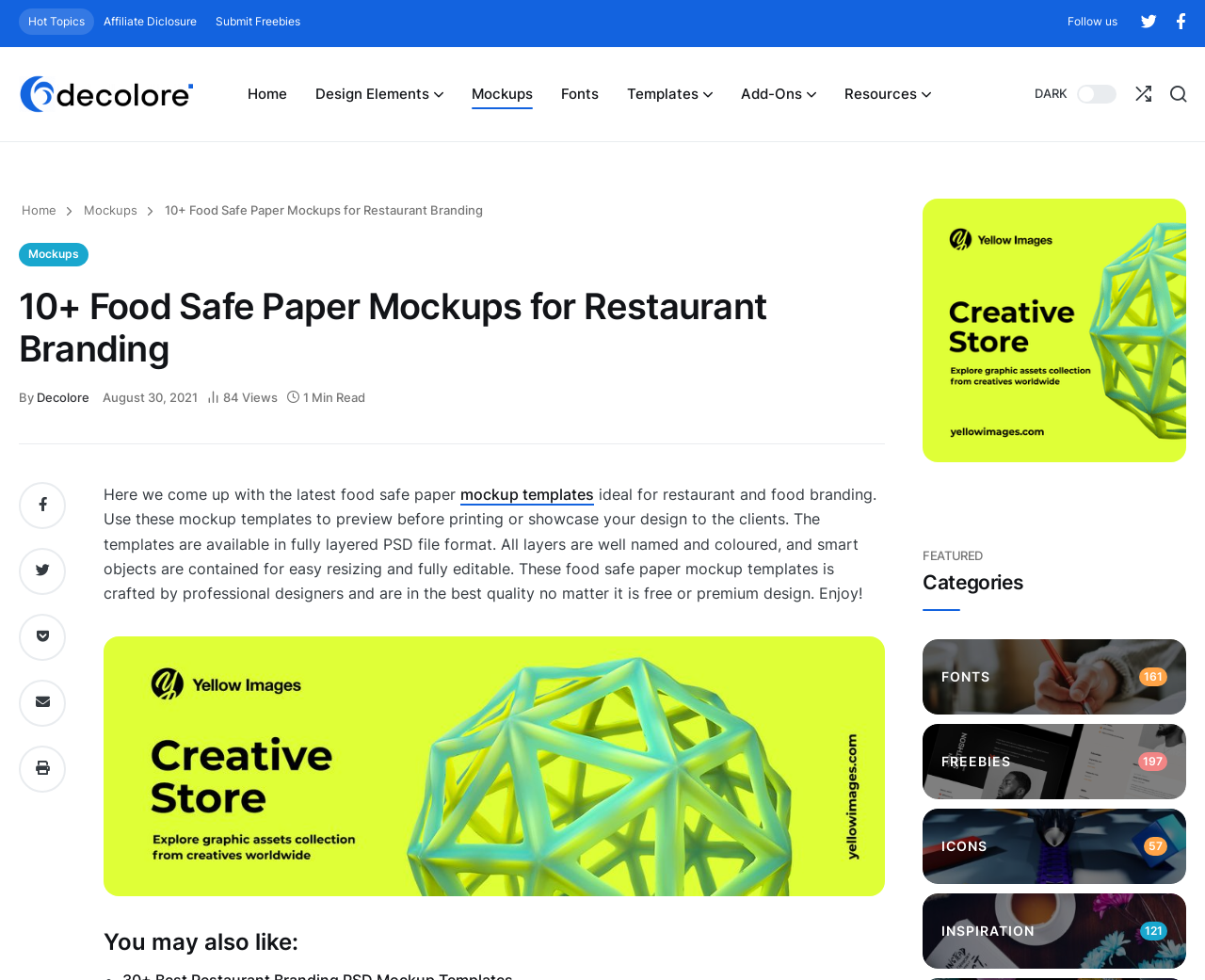Given the description: "Resources", determine the bounding box coordinates of the UI element. The coordinates should be formatted as four float numbers between 0 and 1, [left, top, right, bottom].

[0.538, 0.058, 0.634, 0.12]